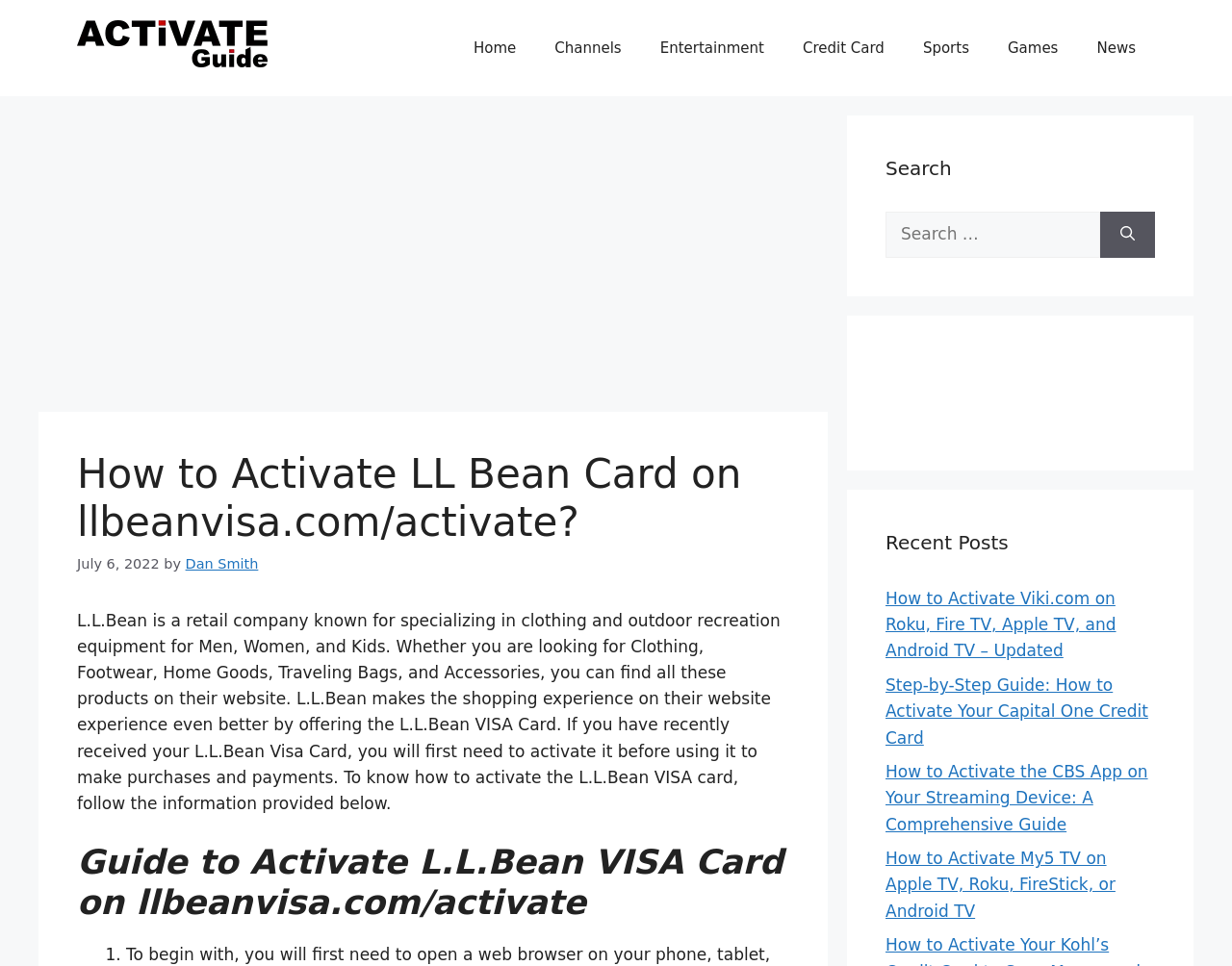Given the description "parent_node: Search for: aria-label="Search"", determine the bounding box of the corresponding UI element.

[0.893, 0.219, 0.938, 0.266]